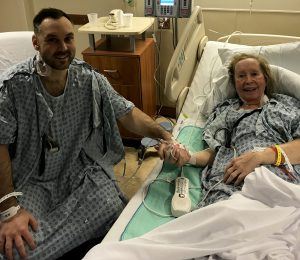Answer the question below in one word or phrase:
What is the emotional tone conveyed by their expressions?

Relief and joy